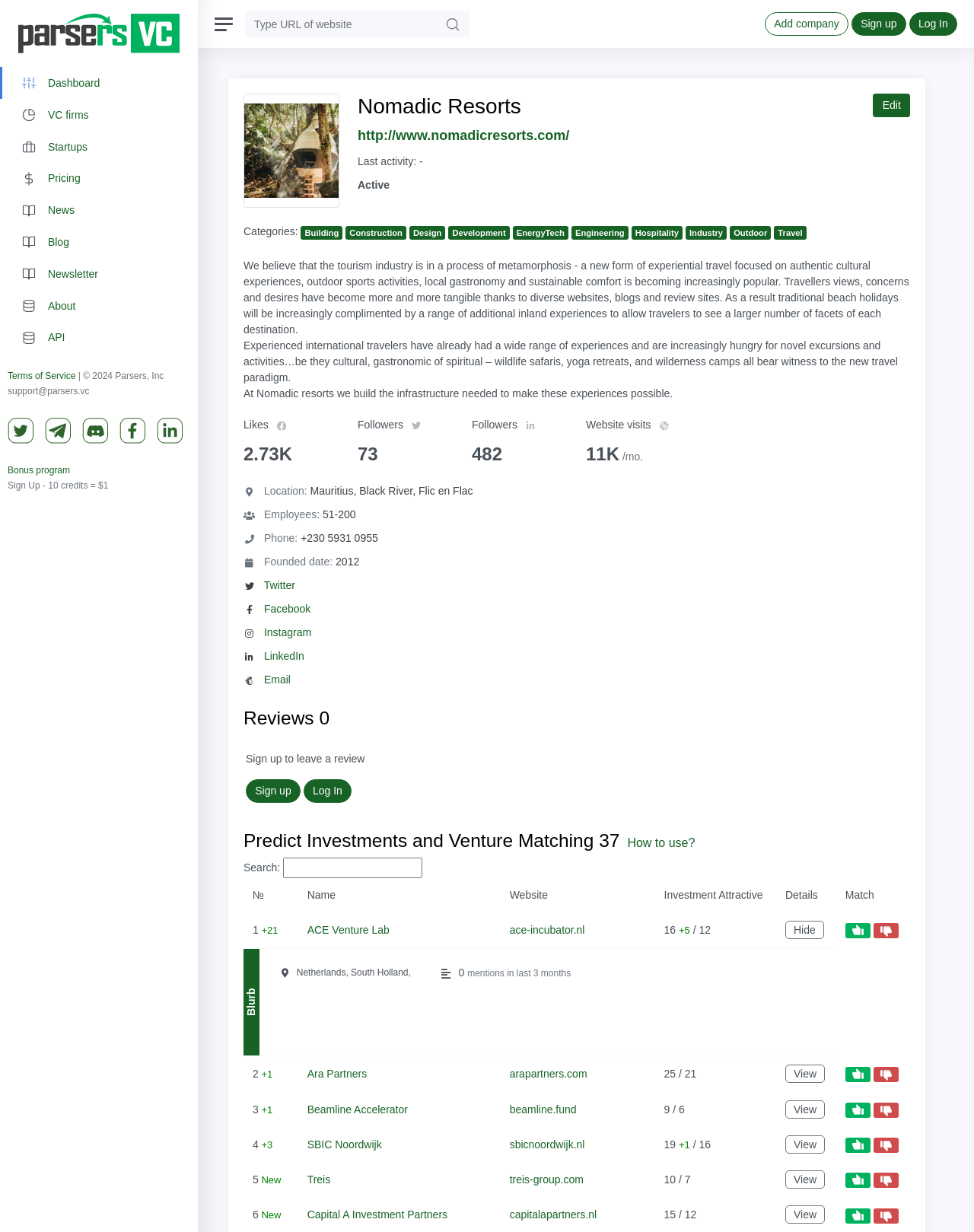Find and indicate the bounding box coordinates of the region you should select to follow the given instruction: "Follow Nomadic Resorts on Twitter".

[0.271, 0.47, 0.303, 0.48]